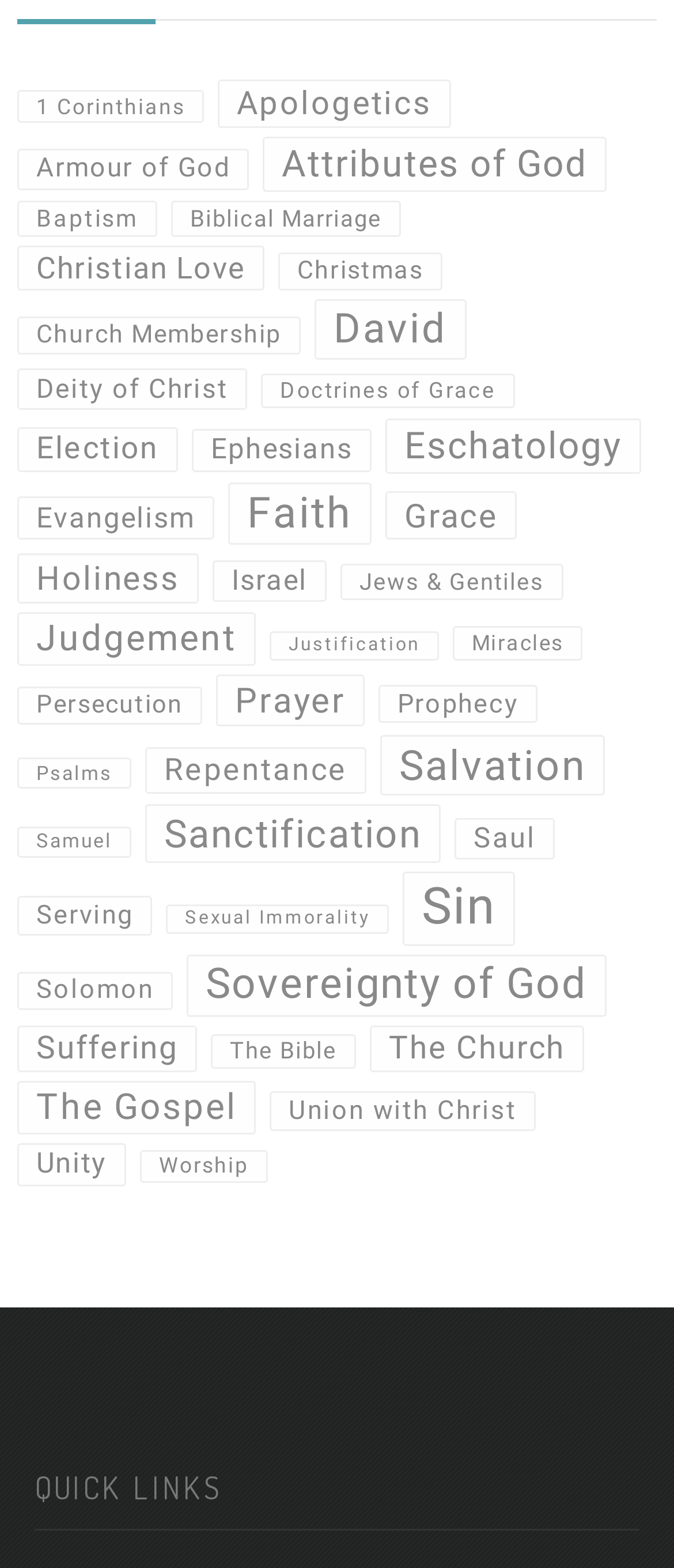How many topics are related to God?
Based on the screenshot, provide your answer in one word or phrase.

5